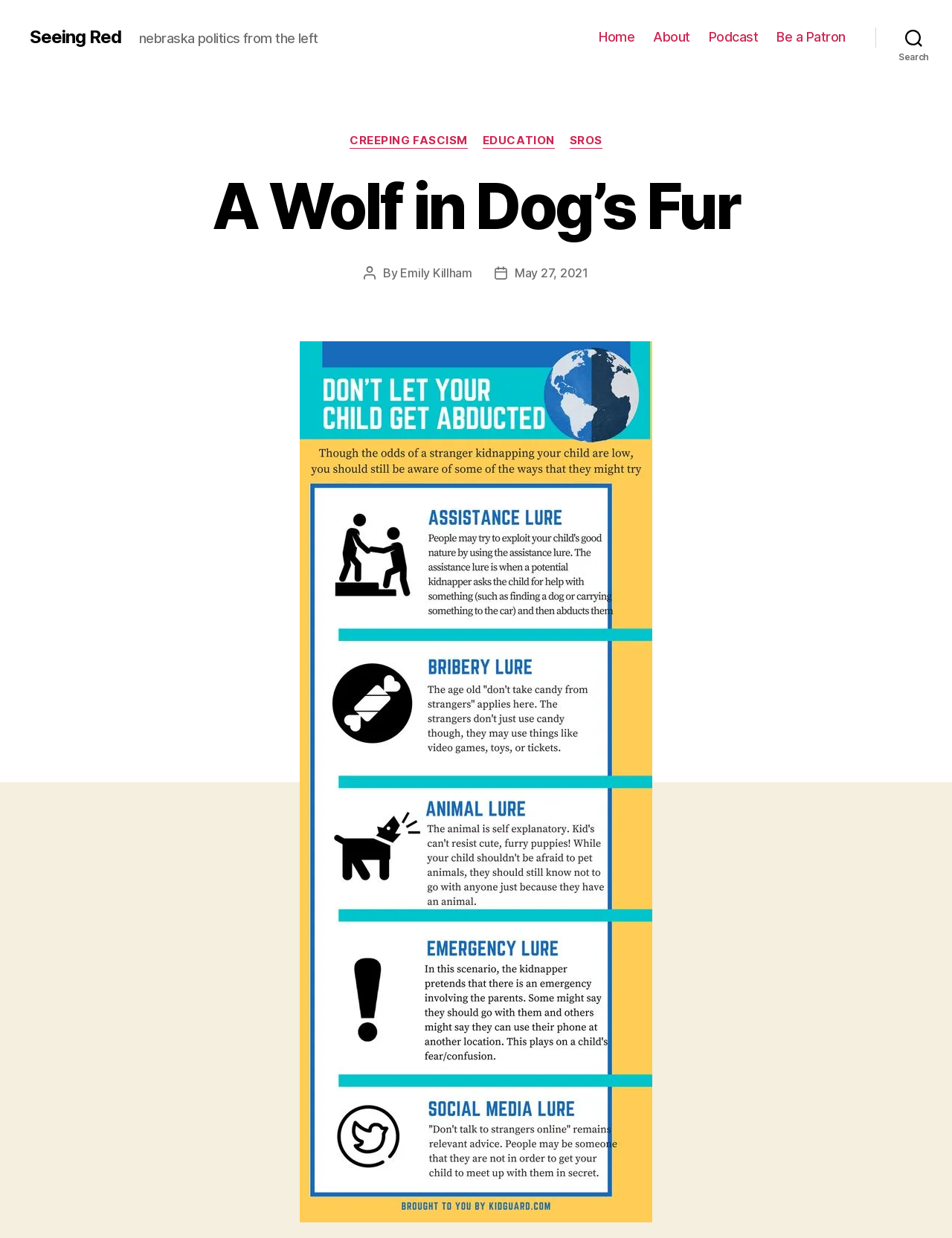Please pinpoint the bounding box coordinates for the region I should click to adhere to this instruction: "view podcast page".

[0.745, 0.024, 0.796, 0.037]